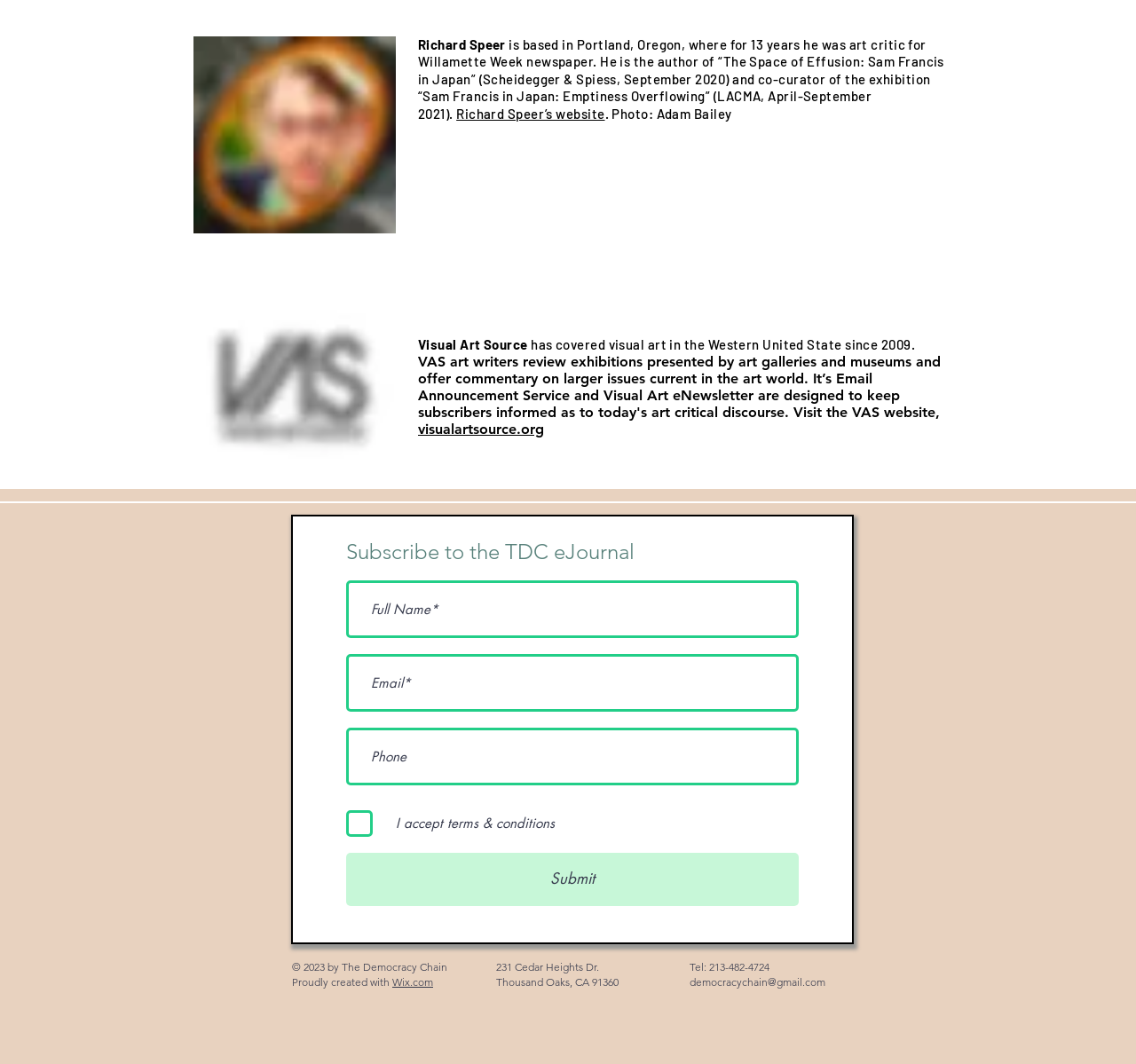Determine the bounding box coordinates of the section to be clicked to follow the instruction: "Follow on Facebook". The coordinates should be given as four float numbers between 0 and 1, formatted as [left, top, right, bottom].

None